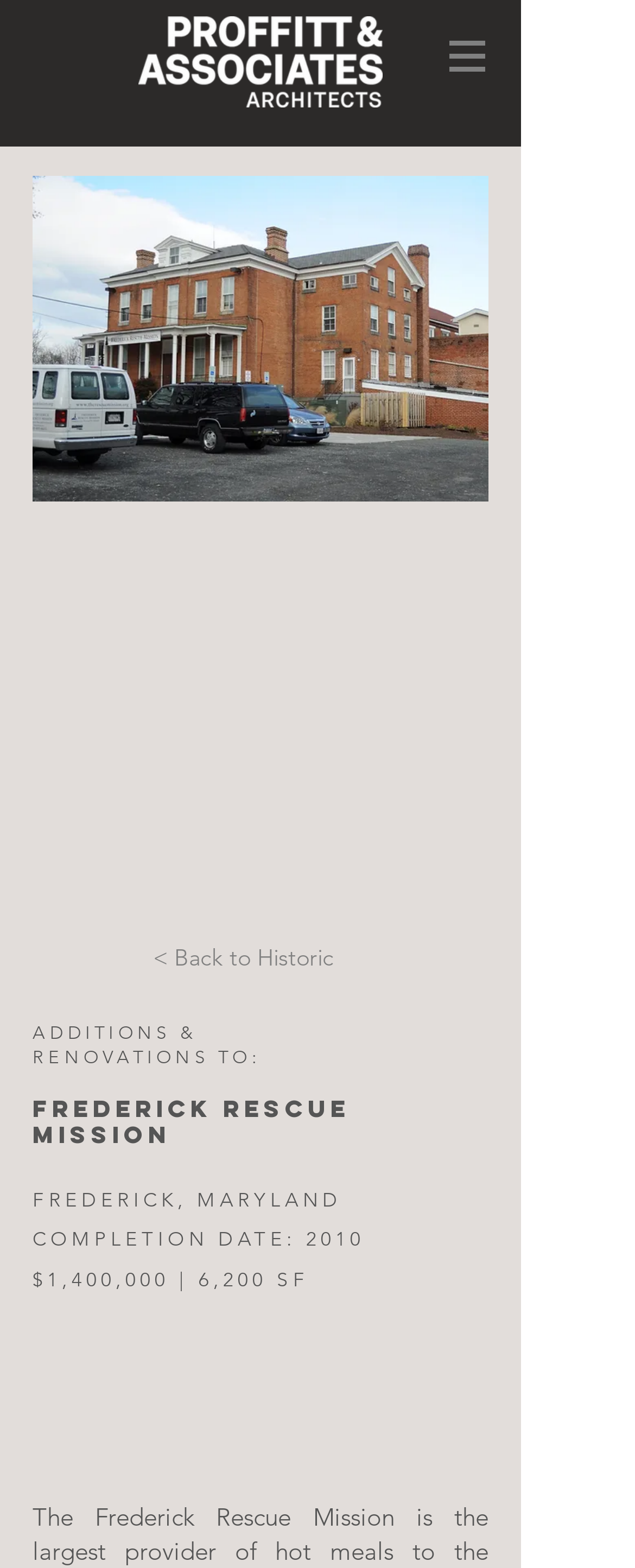What is the completion date of the project?
Observe the image and answer the question with a one-word or short phrase response.

2010